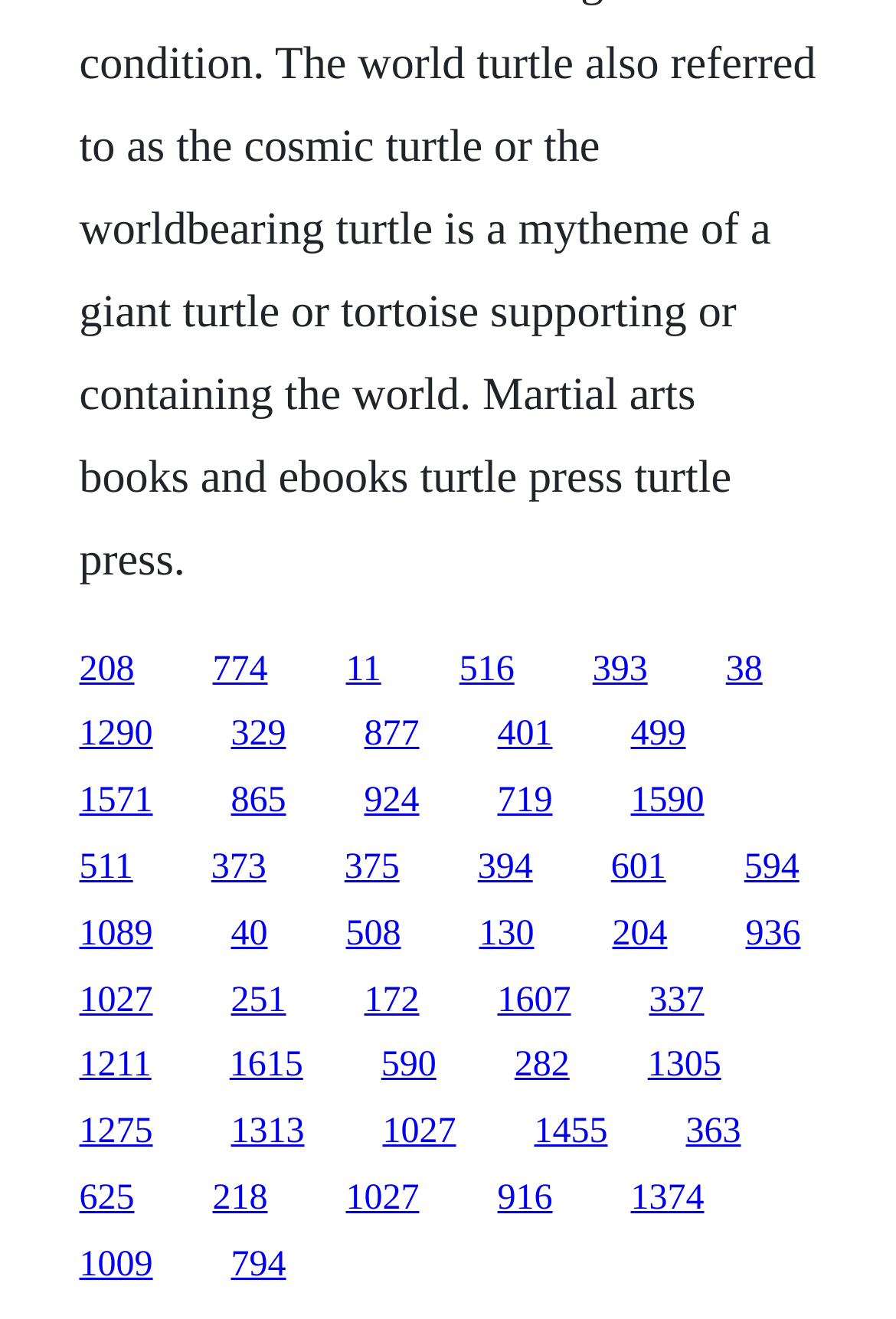Answer the following in one word or a short phrase: 
What is the vertical position of the link '208' relative to the link '774'?

Above